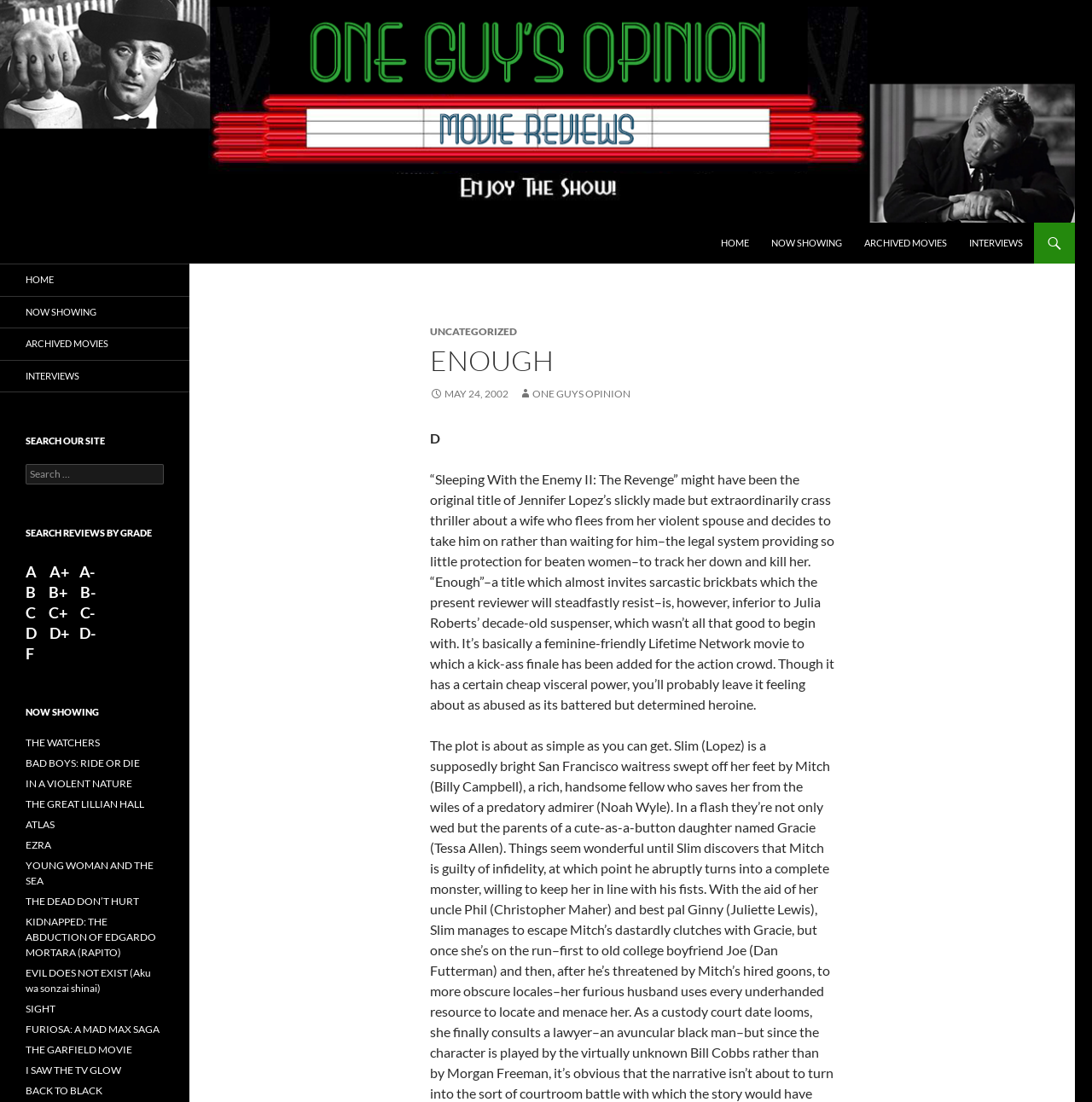What is the title of the movie reviewed?
Using the visual information from the image, give a one-word or short-phrase answer.

Enough